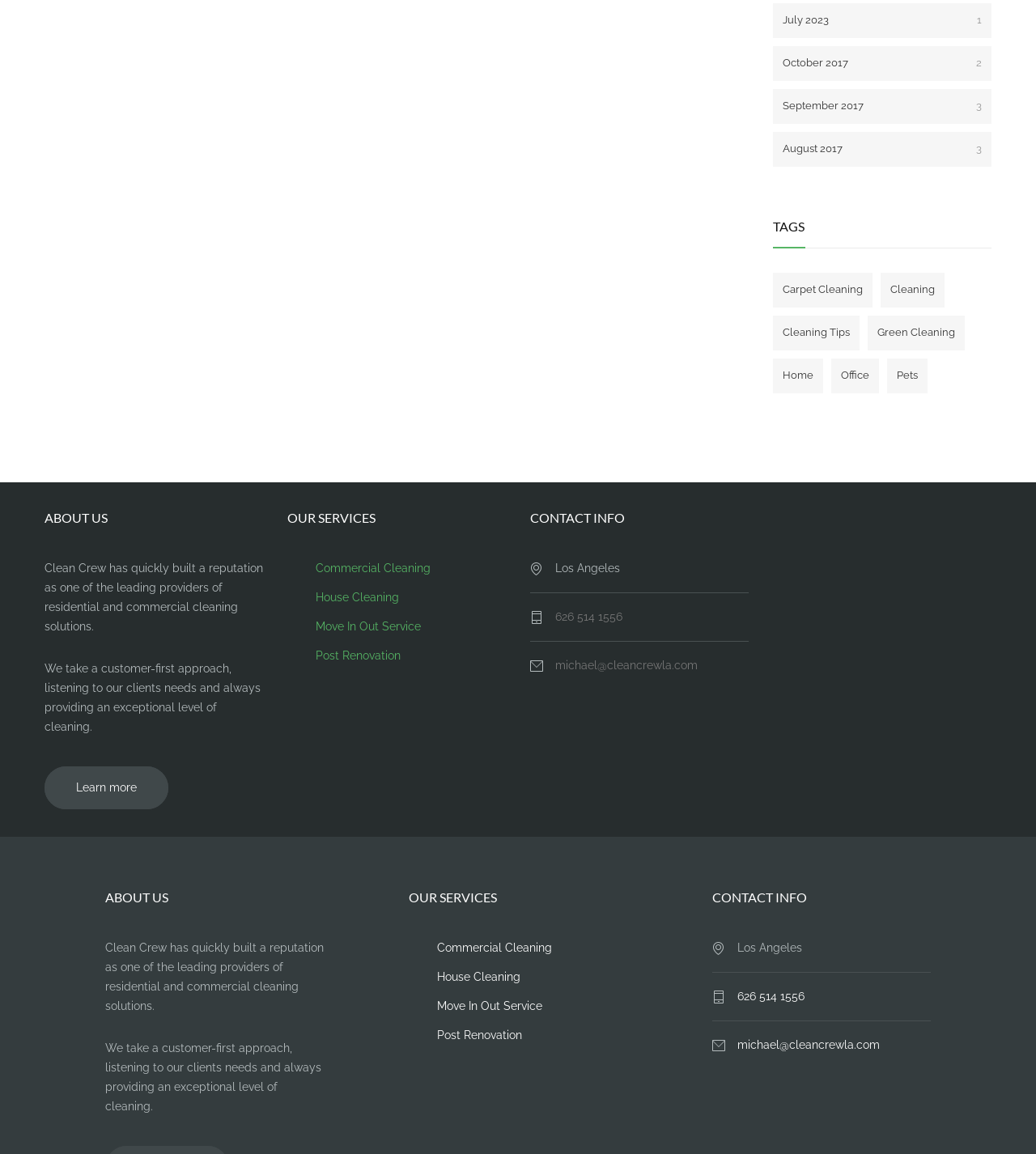Provide the bounding box coordinates for the UI element described in this sentence: "Carpet Cleaning". The coordinates should be four float values between 0 and 1, i.e., [left, top, right, bottom].

[0.746, 0.236, 0.842, 0.266]